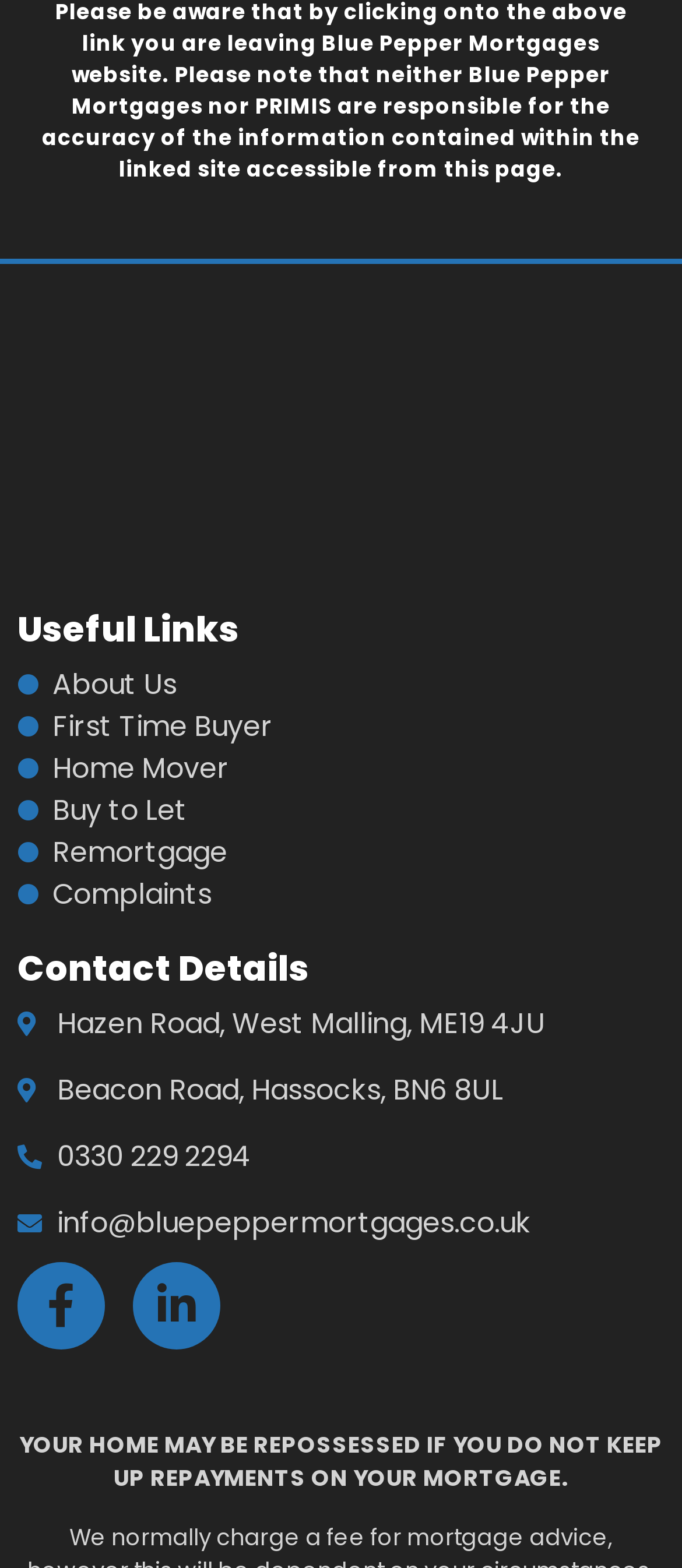Identify the bounding box coordinates for the UI element that matches this description: "Linkedin-in".

[0.195, 0.805, 0.323, 0.861]